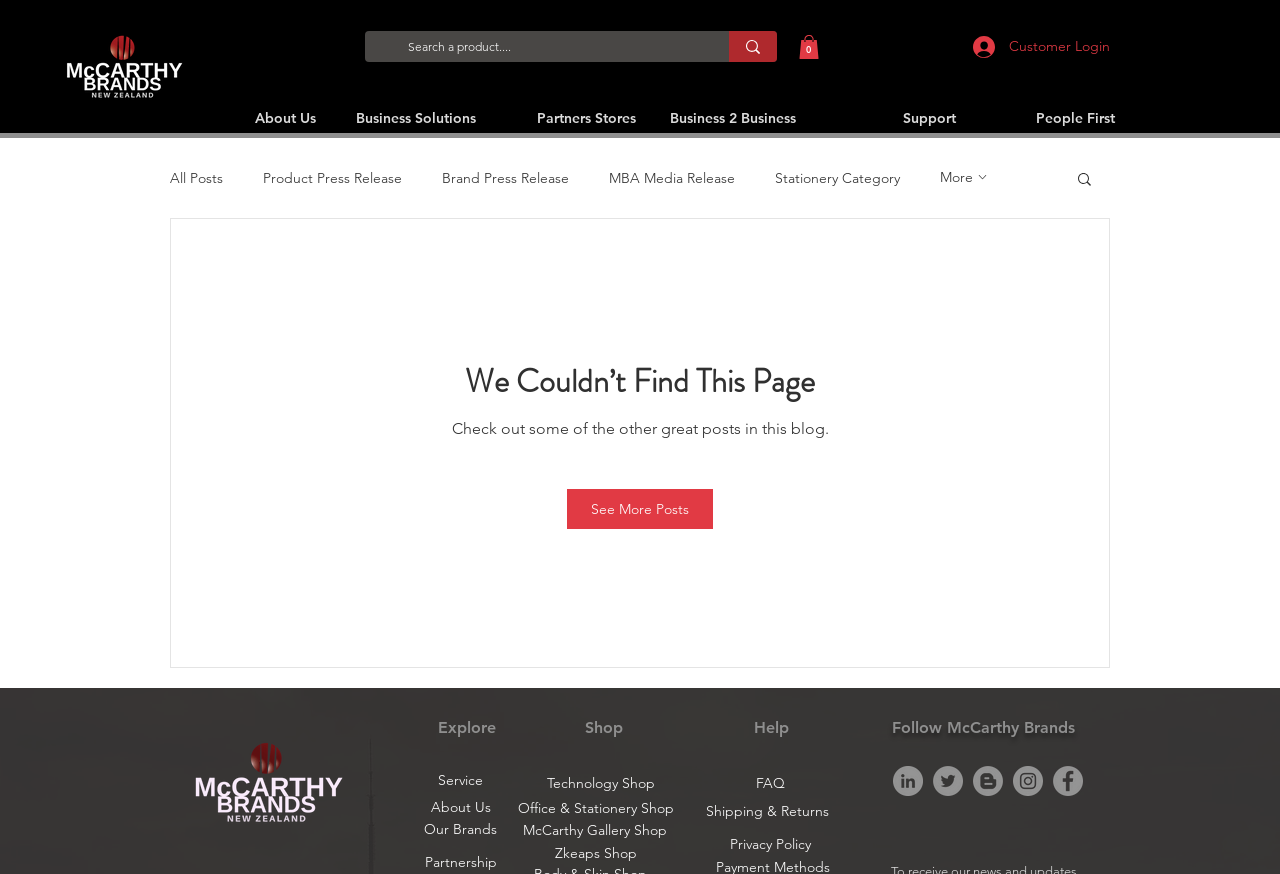Given the description "Office & Stationery Shop", determine the bounding box of the corresponding UI element.

[0.383, 0.913, 0.548, 0.937]